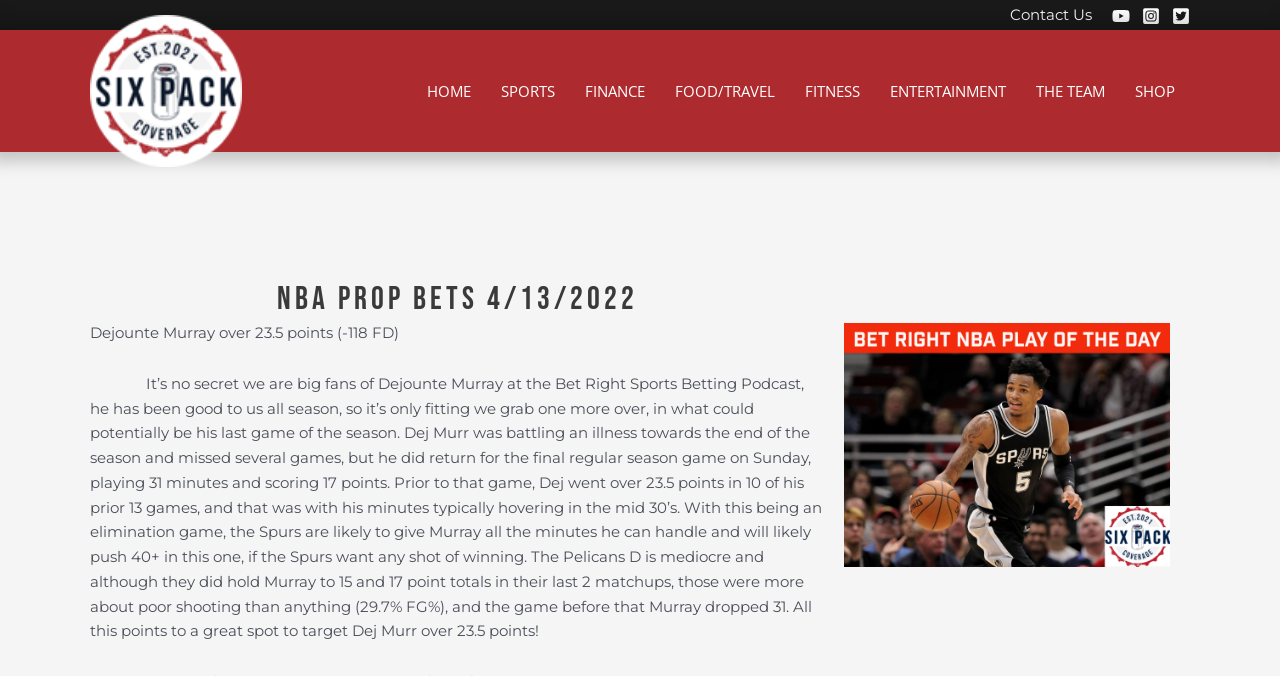Please provide the bounding box coordinates for the UI element as described: "Download Product Fact Sheets". The coordinates must be four floats between 0 and 1, represented as [left, top, right, bottom].

None